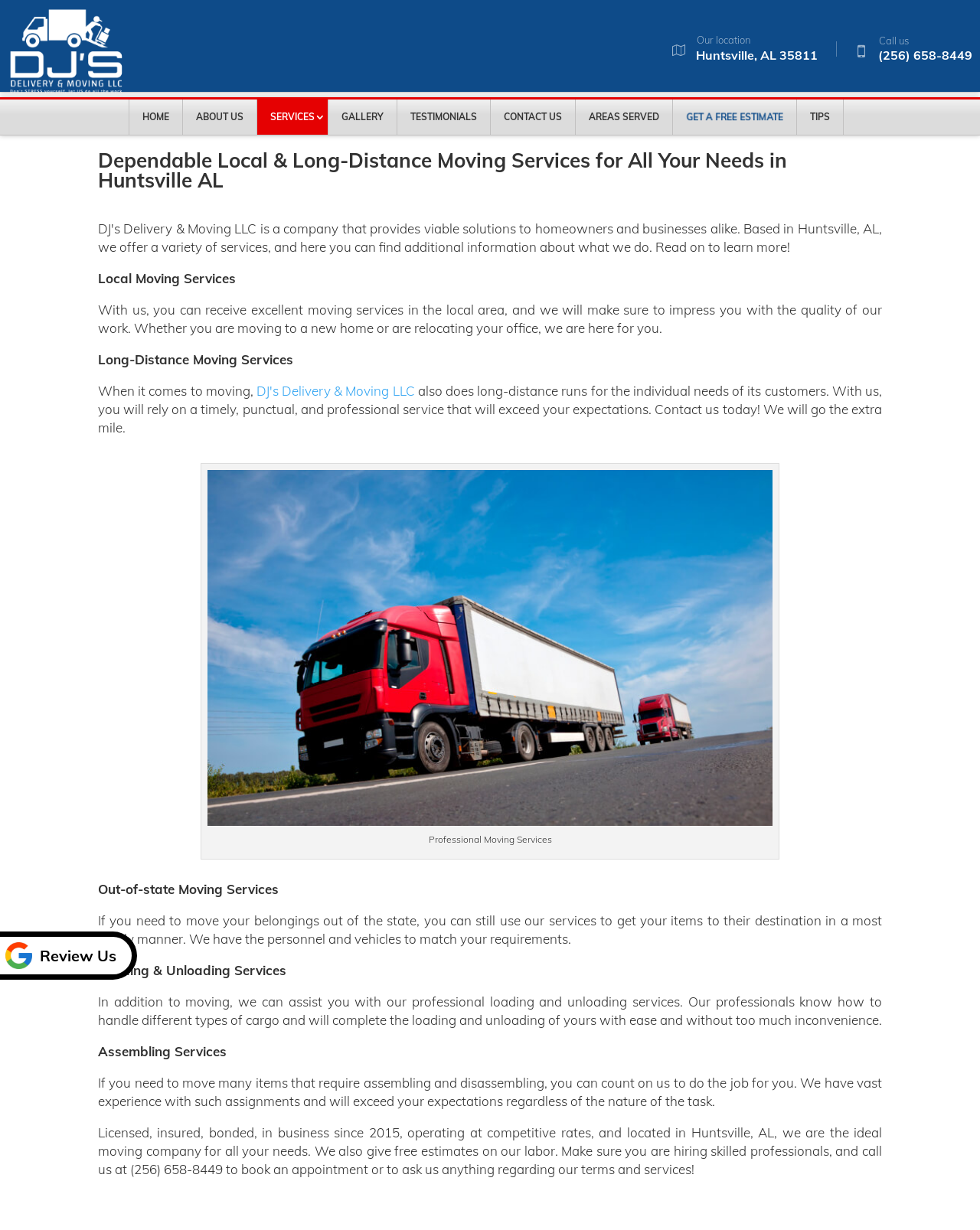Identify the bounding box coordinates of the clickable region to carry out the given instruction: "Log in".

None